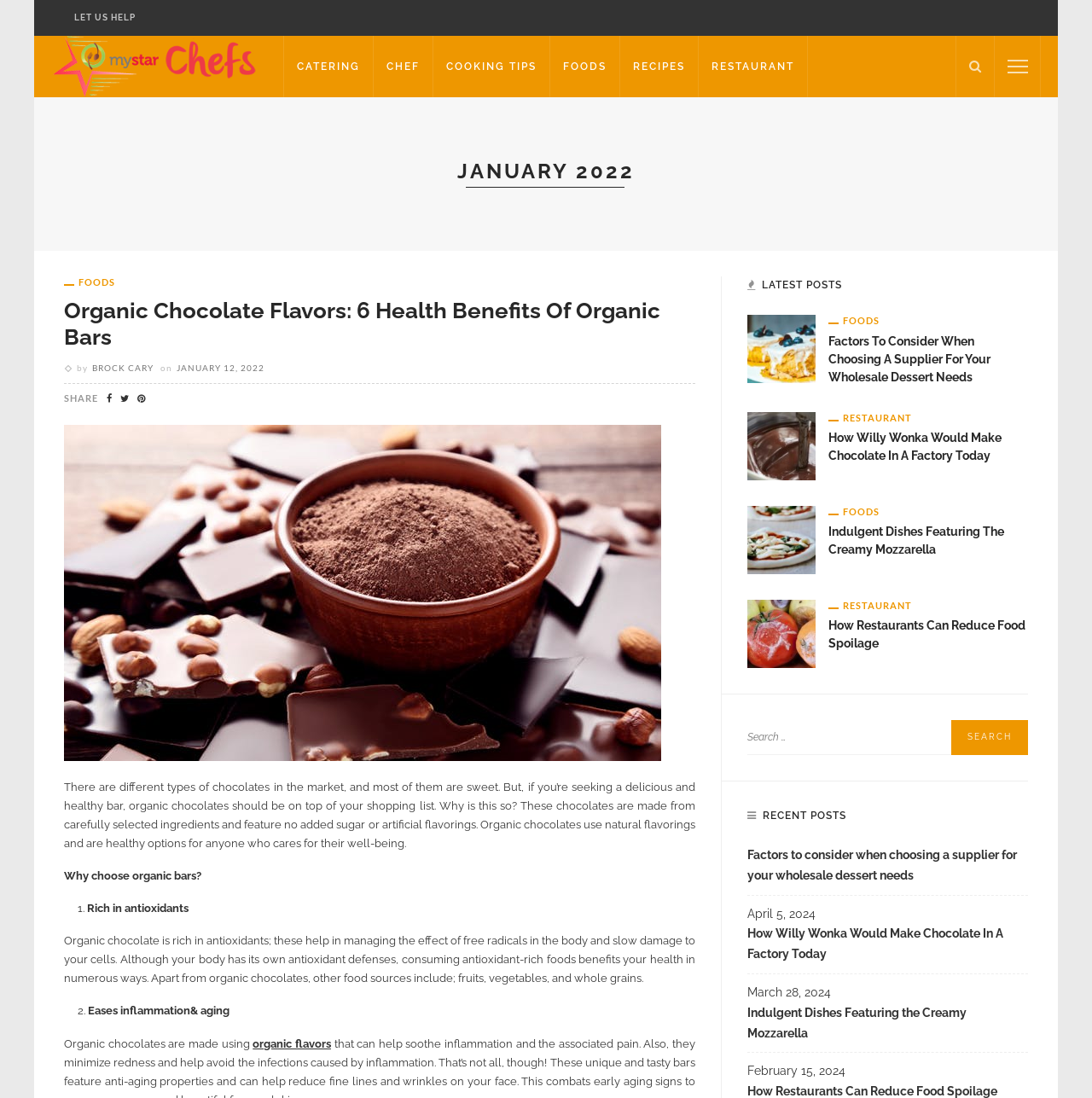Please specify the bounding box coordinates of the clickable region necessary for completing the following instruction: "Go to the 'CATERING' page". The coordinates must consist of four float numbers between 0 and 1, i.e., [left, top, right, bottom].

[0.259, 0.033, 0.342, 0.089]